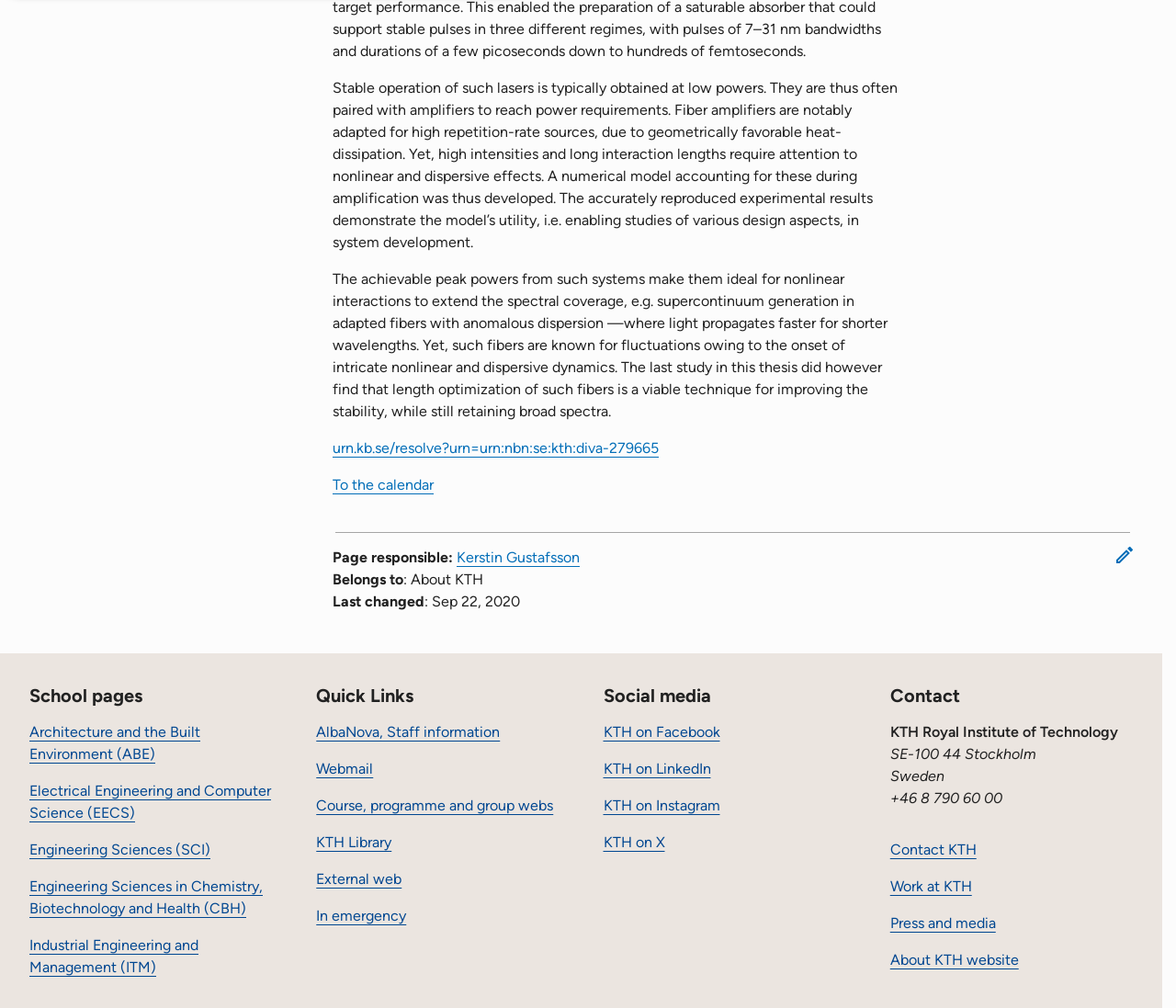Show the bounding box coordinates for the element that needs to be clicked to execute the following instruction: "Visit the page of Kerstin Gustafsson". Provide the coordinates in the form of four float numbers between 0 and 1, i.e., [left, top, right, bottom].

[0.388, 0.544, 0.493, 0.561]